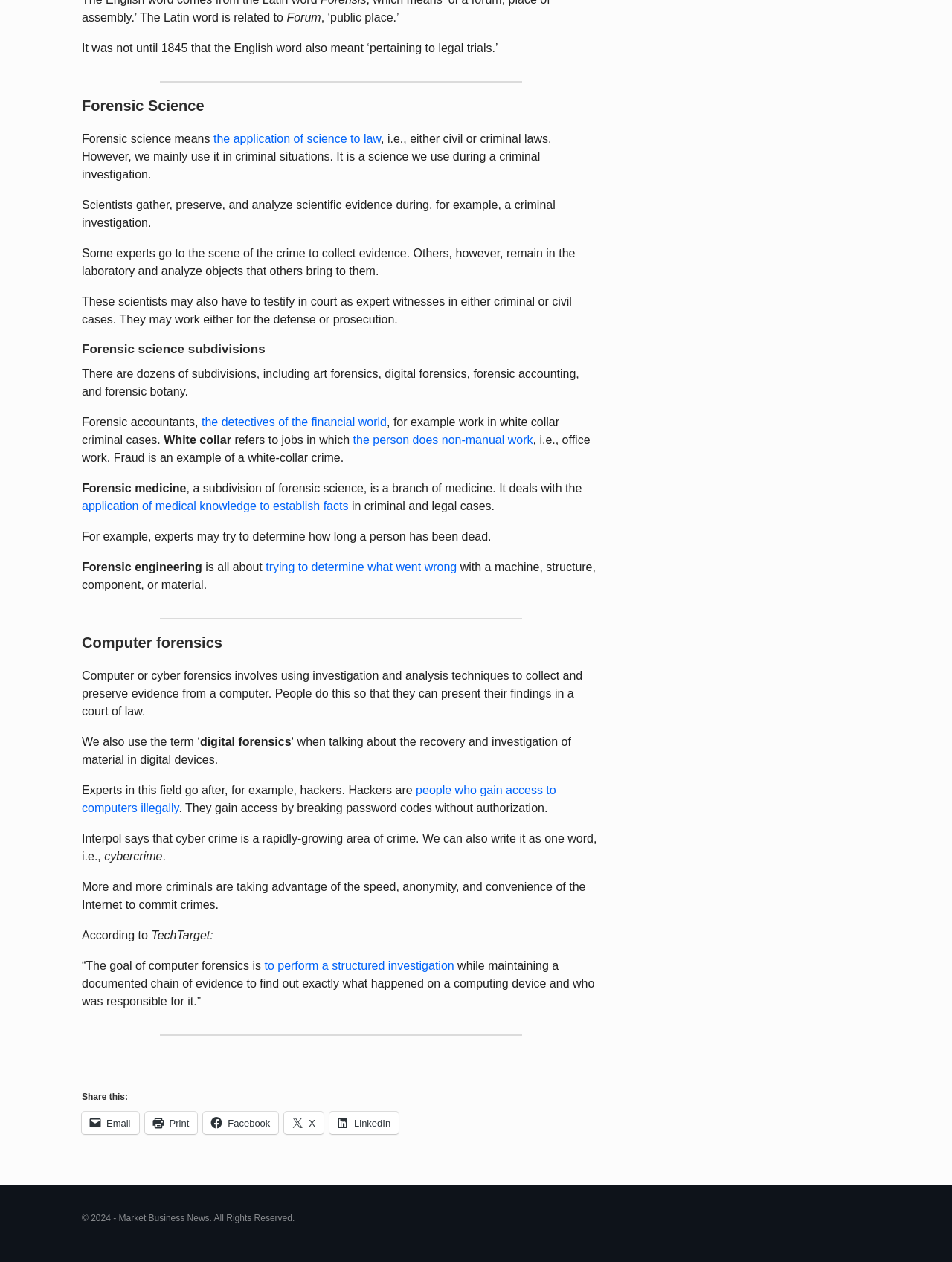Provide a single word or phrase to answer the given question: 
What is cybercrime?

crime committed using the Internet